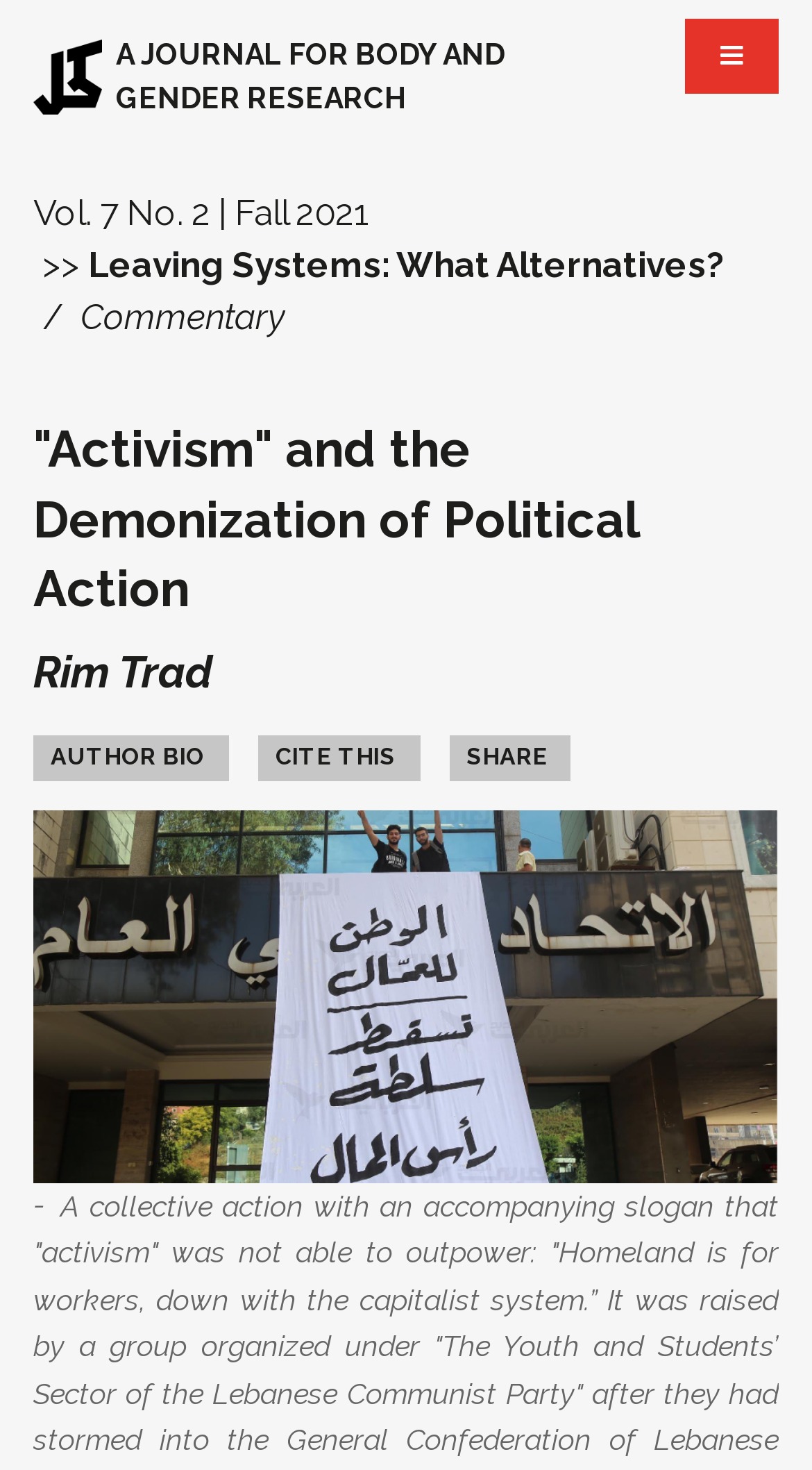Bounding box coordinates should be in the format (top-left x, top-left y, bottom-right x, bottom-right y) and all values should be floating point numbers between 0 and 1. Determine the bounding box coordinate for the UI element described as: Rim Trad

[0.041, 0.439, 0.262, 0.475]